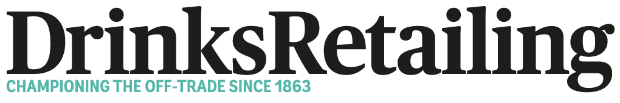Offer a detailed narrative of the image's content.

The image features the logo of "Drinks Retailing," a publication dedicated to the off-trade beverage sector since 1863. The logo is presented in a bold, modern font, prominently displaying the name "Drinks Retailing" with a tagline that reads "CHAMPIONING THE OFF-TRADE SINCE 1863." This indicates the publication's rich heritage and commitment to serving the beverage retail industry. The logo serves as a visual representation of the brand’s identity and its focus on beverages available outside of traditional on-premise establishments.